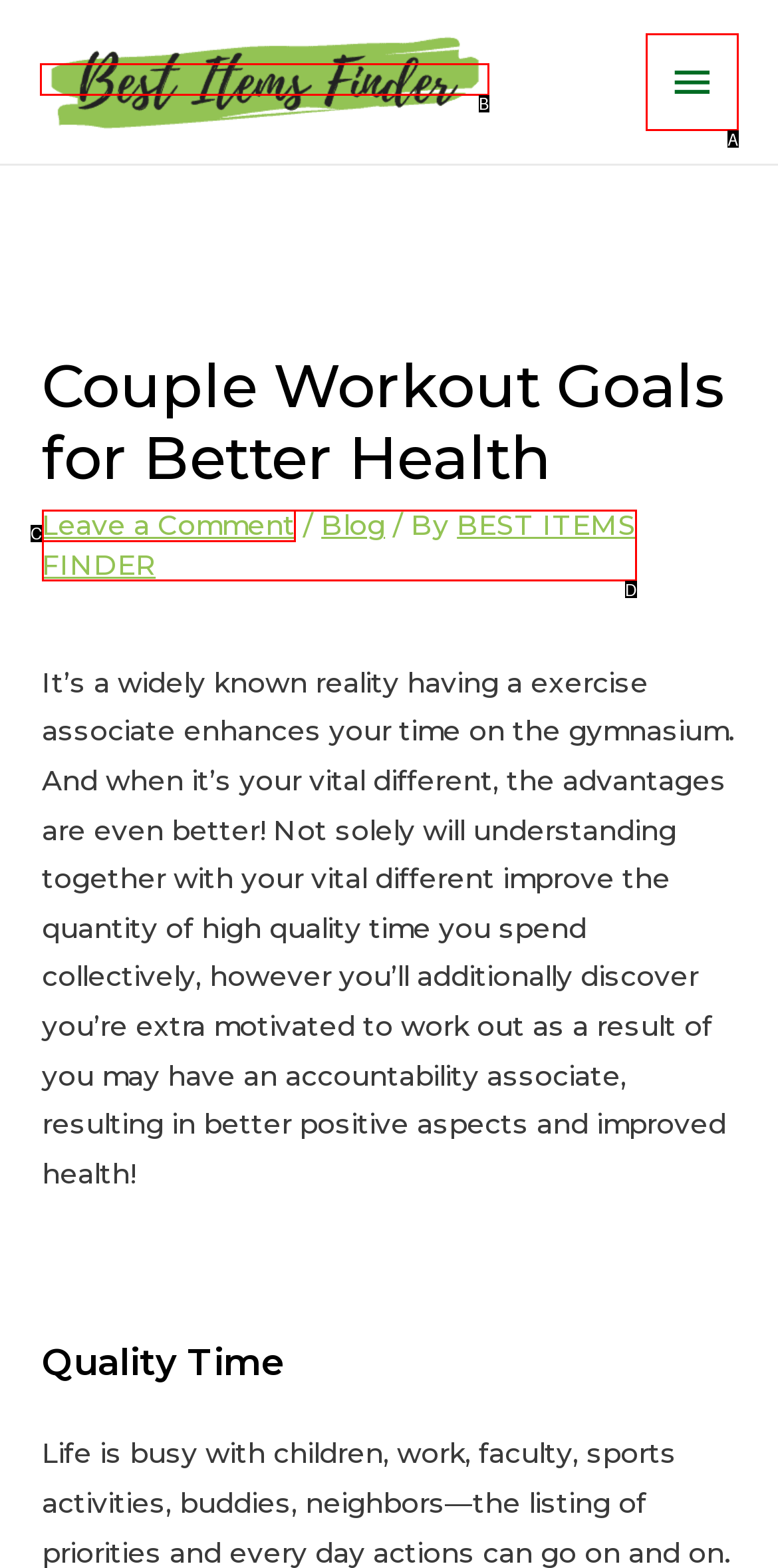Tell me which one HTML element best matches the description: Main Menu Answer with the option's letter from the given choices directly.

A